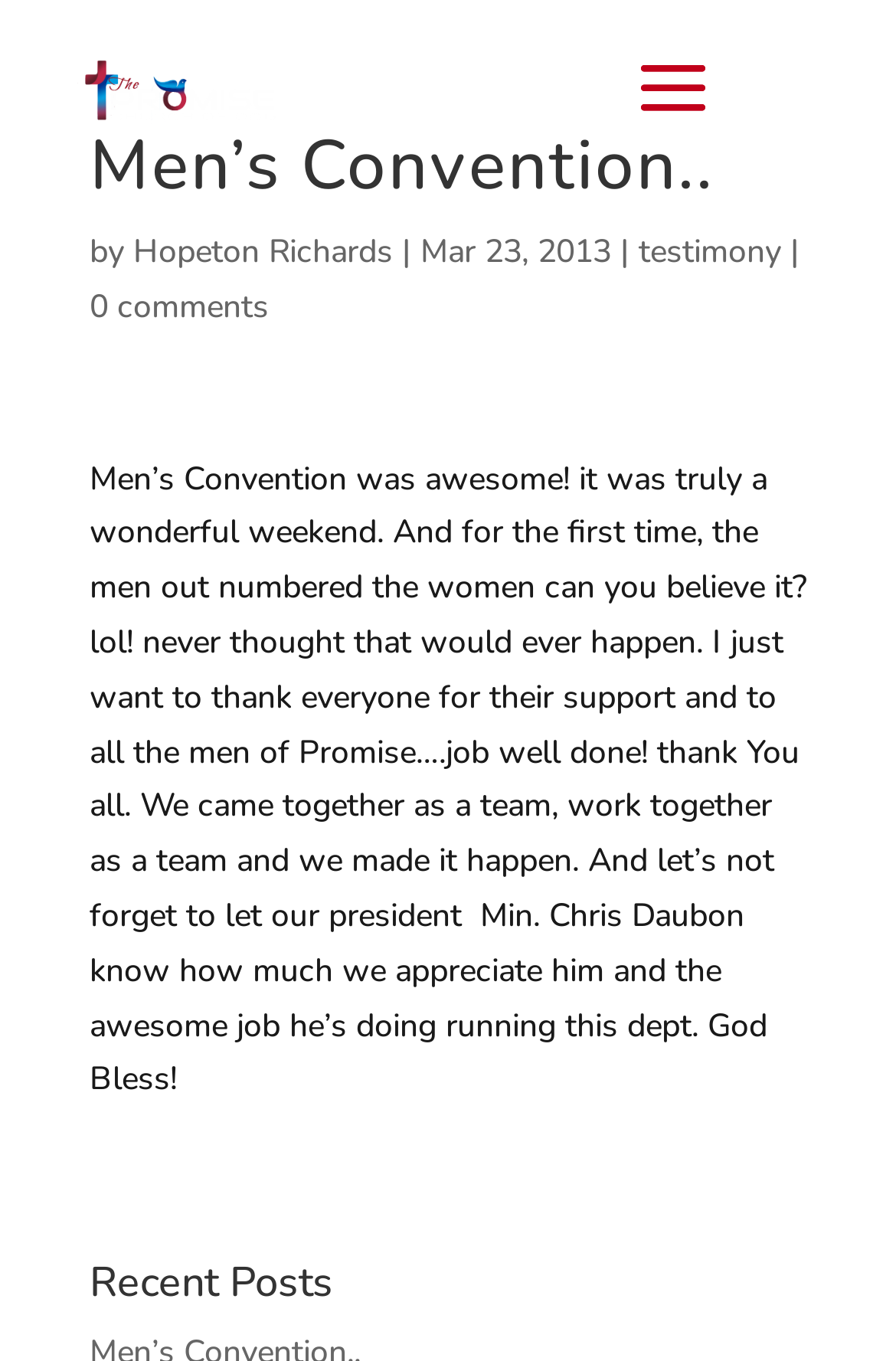Offer a detailed account of what is visible on the webpage.

The webpage appears to be a blog post or article page from The Promise Church of God. At the top, there is a link and an image, likely a logo or icon, positioned near the top left corner. 

Below the image, there is an article section that occupies most of the page. The article title, "Men's Convention..", is a heading that spans across the top of the article section. 

Under the title, there is a line of text that includes the author's name, "Hopeton Richards", a date "Mar 23, 2013", and a link to a "testimony". 

The main content of the article is a paragraph of text that describes a men's convention event. The text expresses gratitude to everyone involved and appreciation for the event's success. 

Further down, there is a link to "0 comments", suggesting that the article allows for user comments. 

At the very bottom of the page, there is a heading that says "Recent Posts", which likely leads to a list of other blog posts or articles.